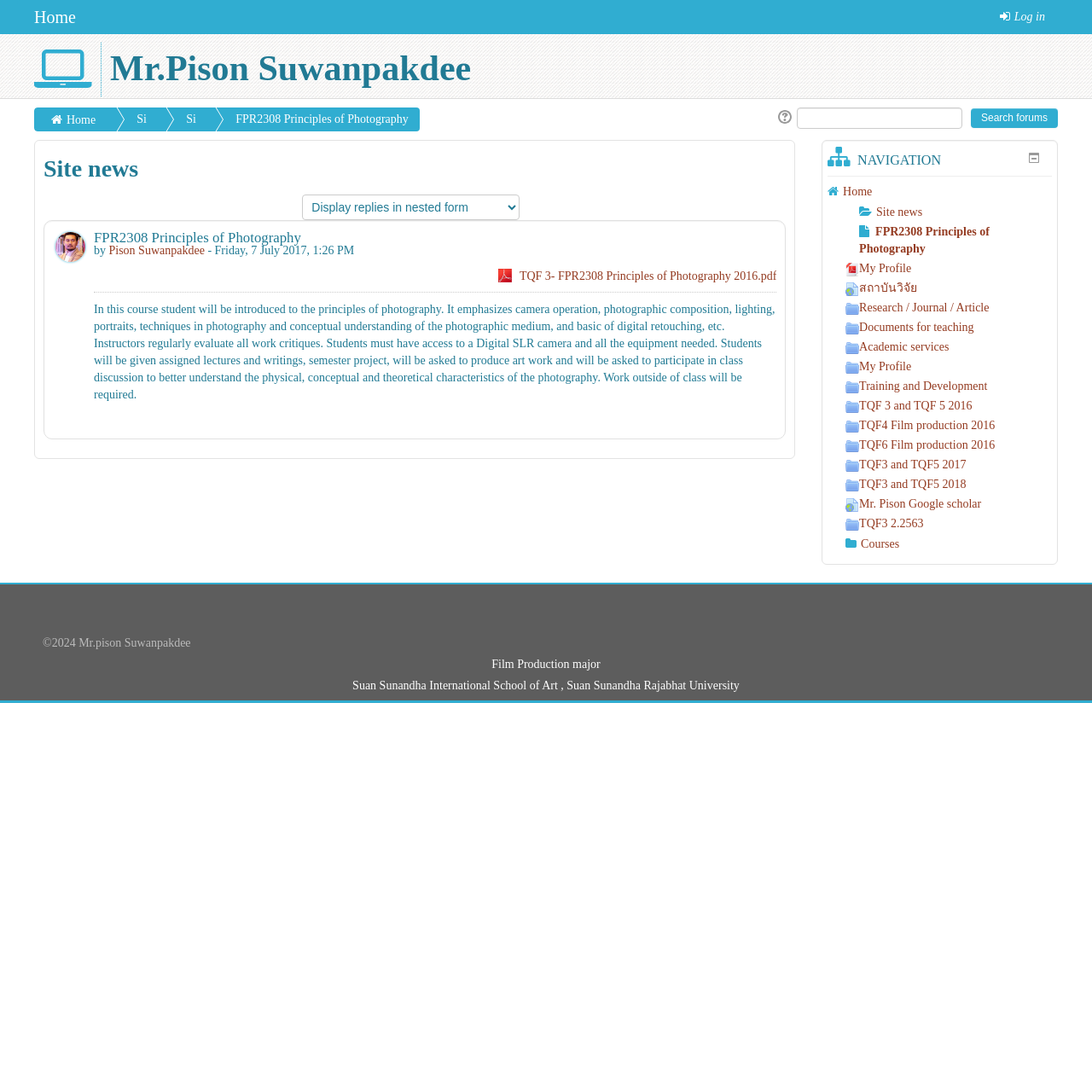From the webpage screenshot, predict the bounding box of the UI element that matches this description: "Research / Journal / Article".

[0.774, 0.276, 0.906, 0.288]